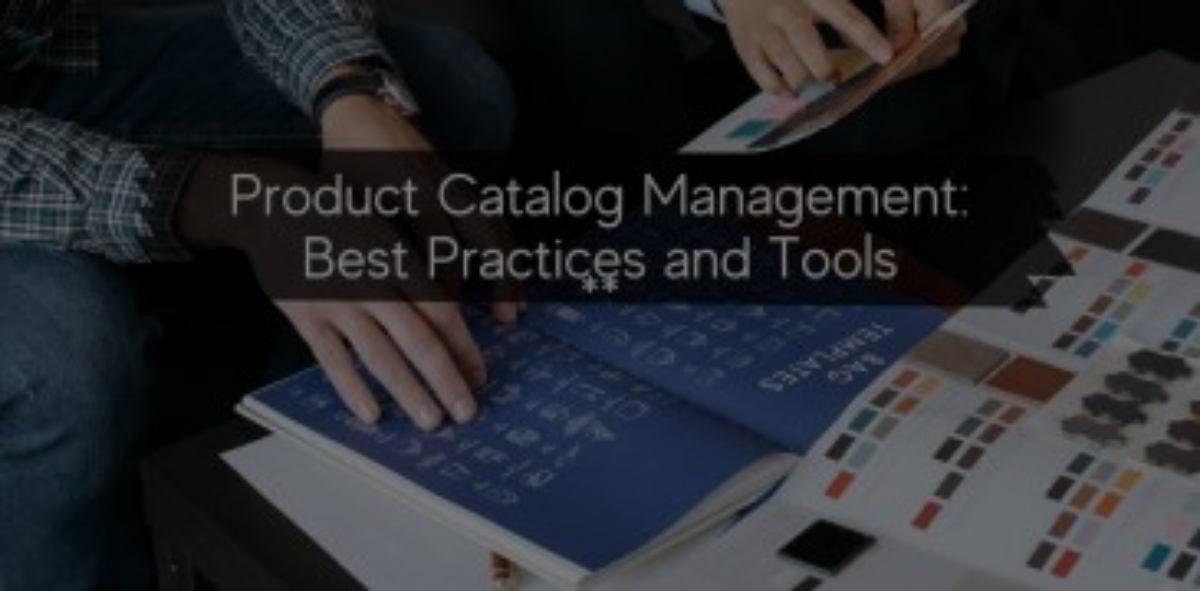How many hands are interacting with the product catalog?
Offer a detailed and exhaustive answer to the question.

The caption describes the image as featuring a close-up of hands interacting with a product catalog, and specifically mentions one hand flipping through a page and the other hand holding a set of colorful samples, indicating that there are two hands involved.